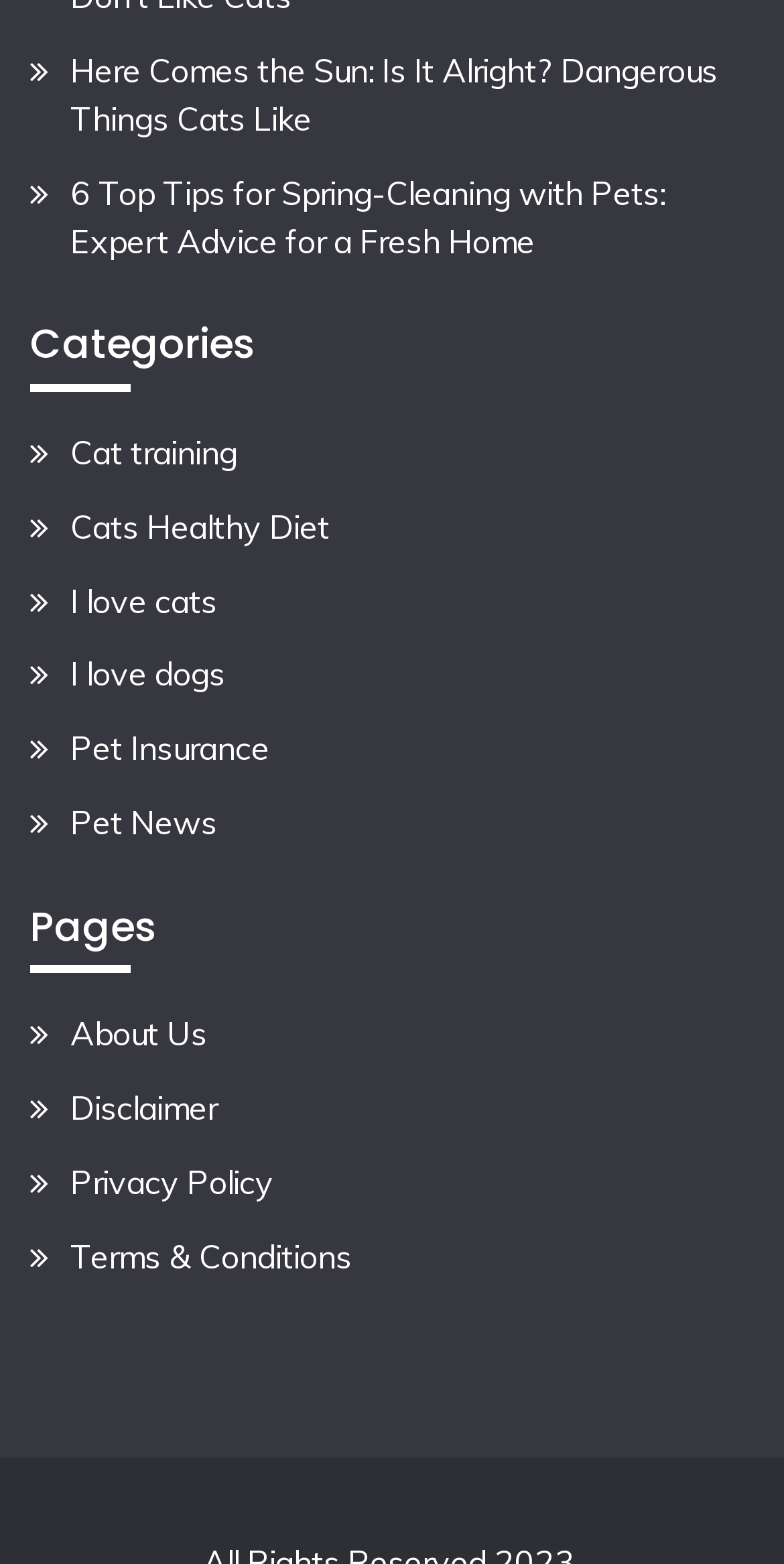Give a concise answer of one word or phrase to the question: 
What is the second article title listed on the webpage?

6 Top Tips for Spring-Cleaning with Pets